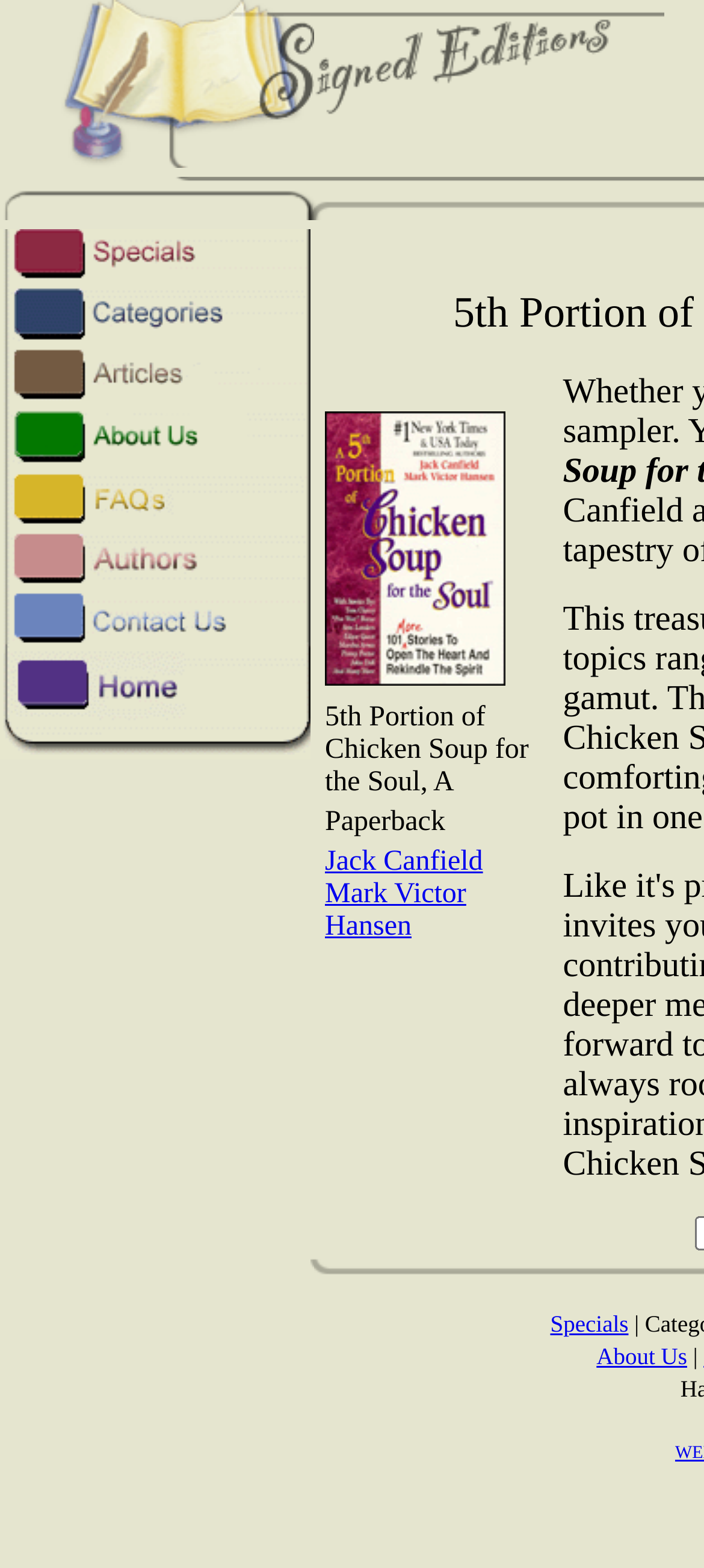Use one word or a short phrase to answer the question provided: 
What is the format of the book?

Paperback